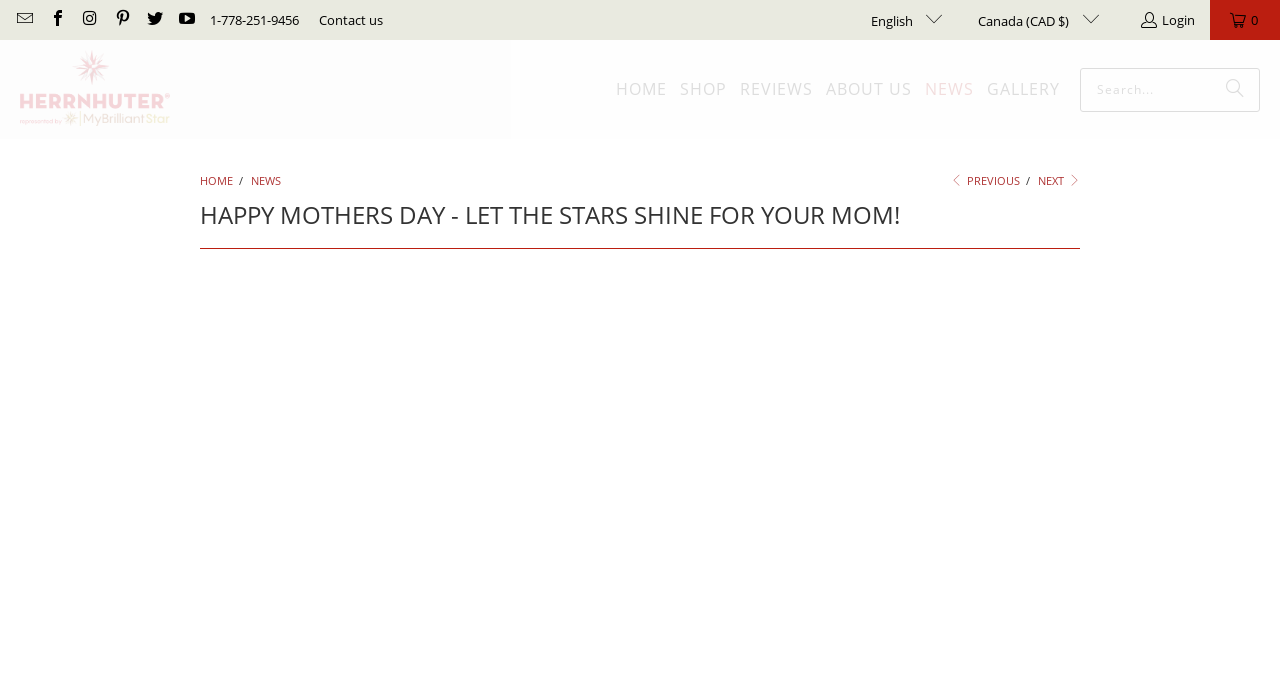Provide the bounding box coordinates of the area you need to click to execute the following instruction: "Change the language".

[0.668, 0.0, 0.736, 0.059]